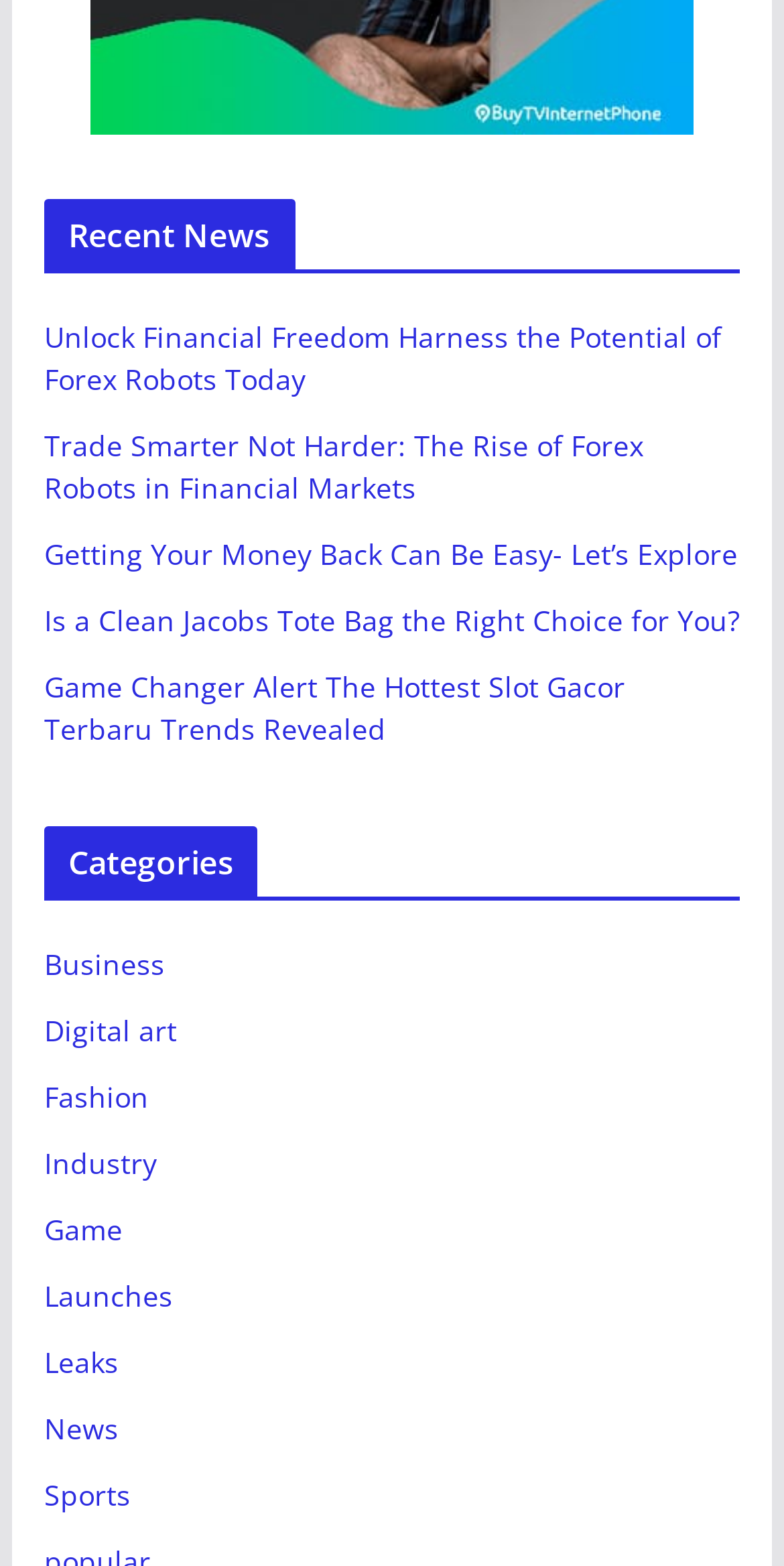Answer this question in one word or a short phrase: How many recent news articles are there?

5